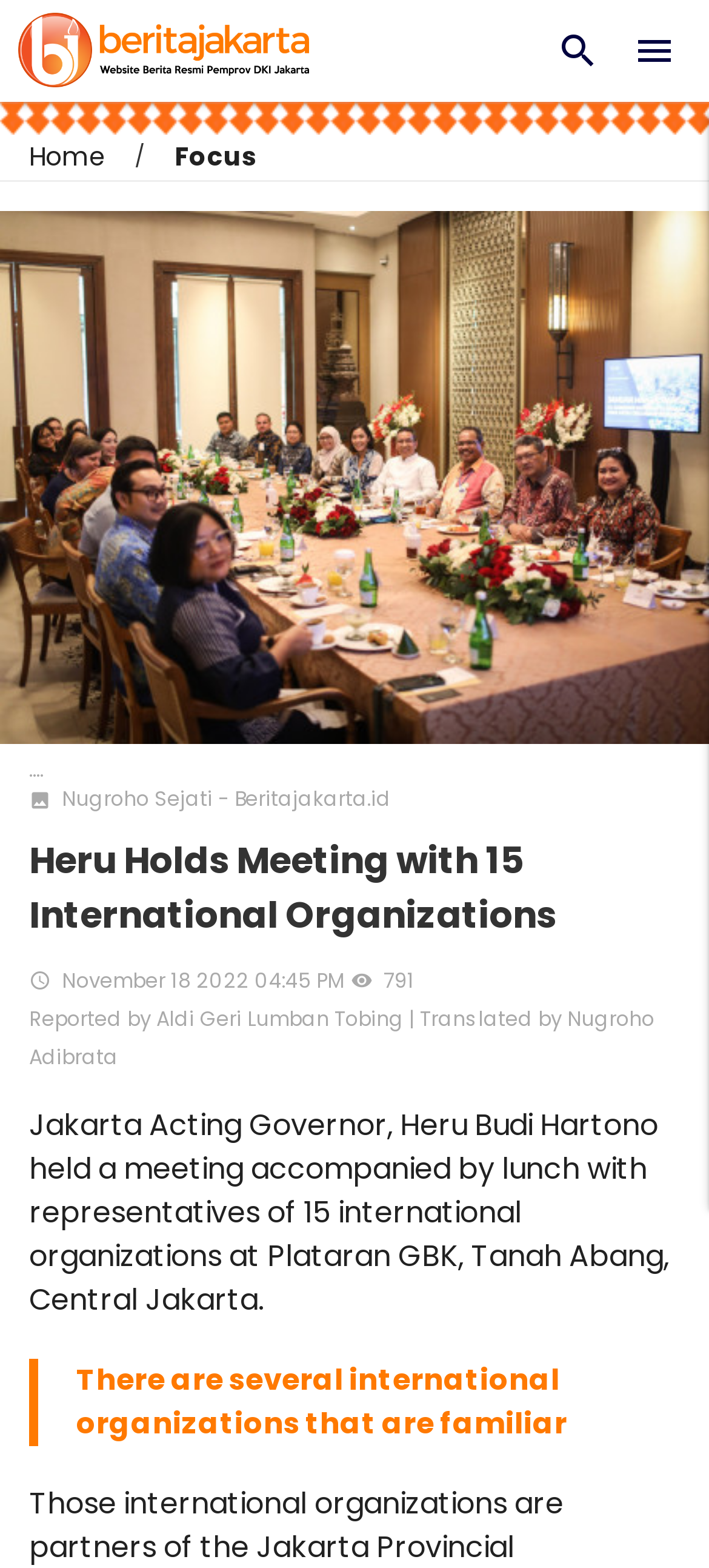Using the provided description parent_node: menu, find the bounding box coordinates for the UI element. Provide the coordinates in (top-left x, top-left y, bottom-right x, bottom-right y) format, ensuring all values are between 0 and 1.

[0.026, 0.008, 0.436, 0.077]